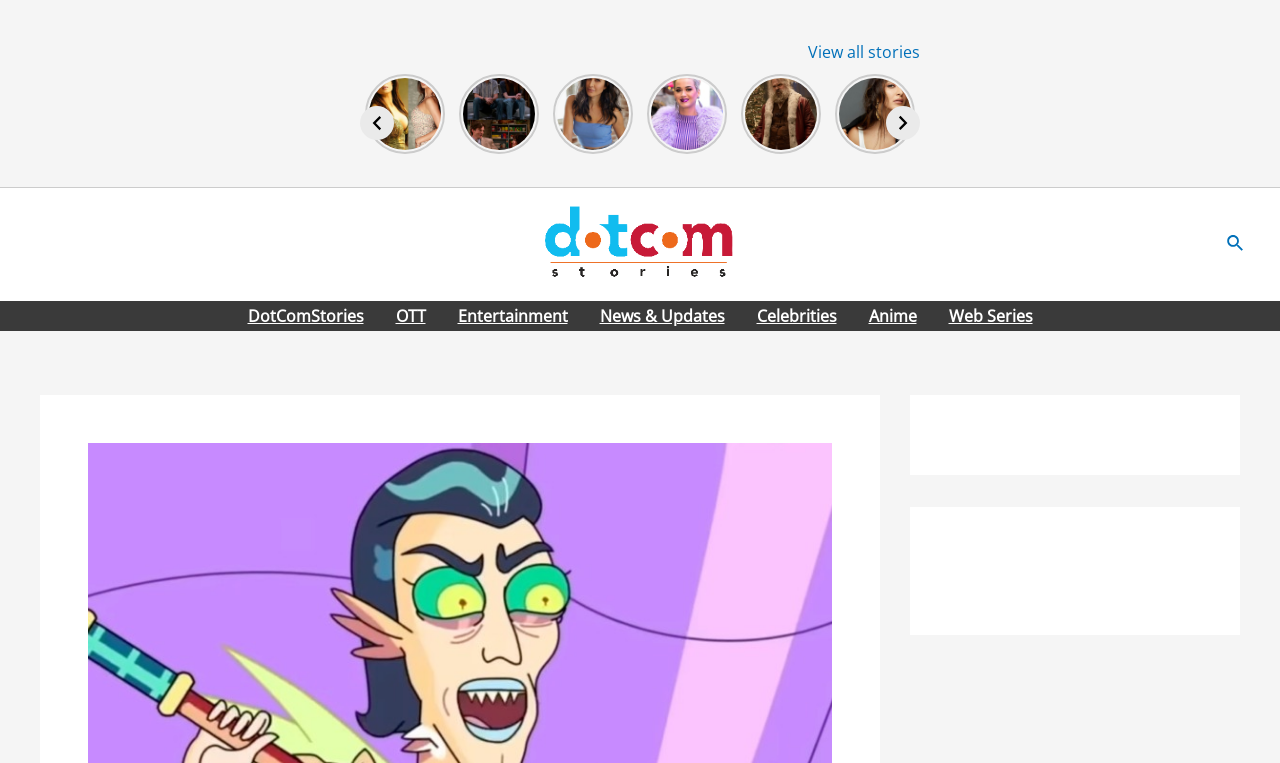Provide a one-word or short-phrase answer to the question:
What is the topic of the article with the image of Kiara Advani?

Kiara Advani's bold looks